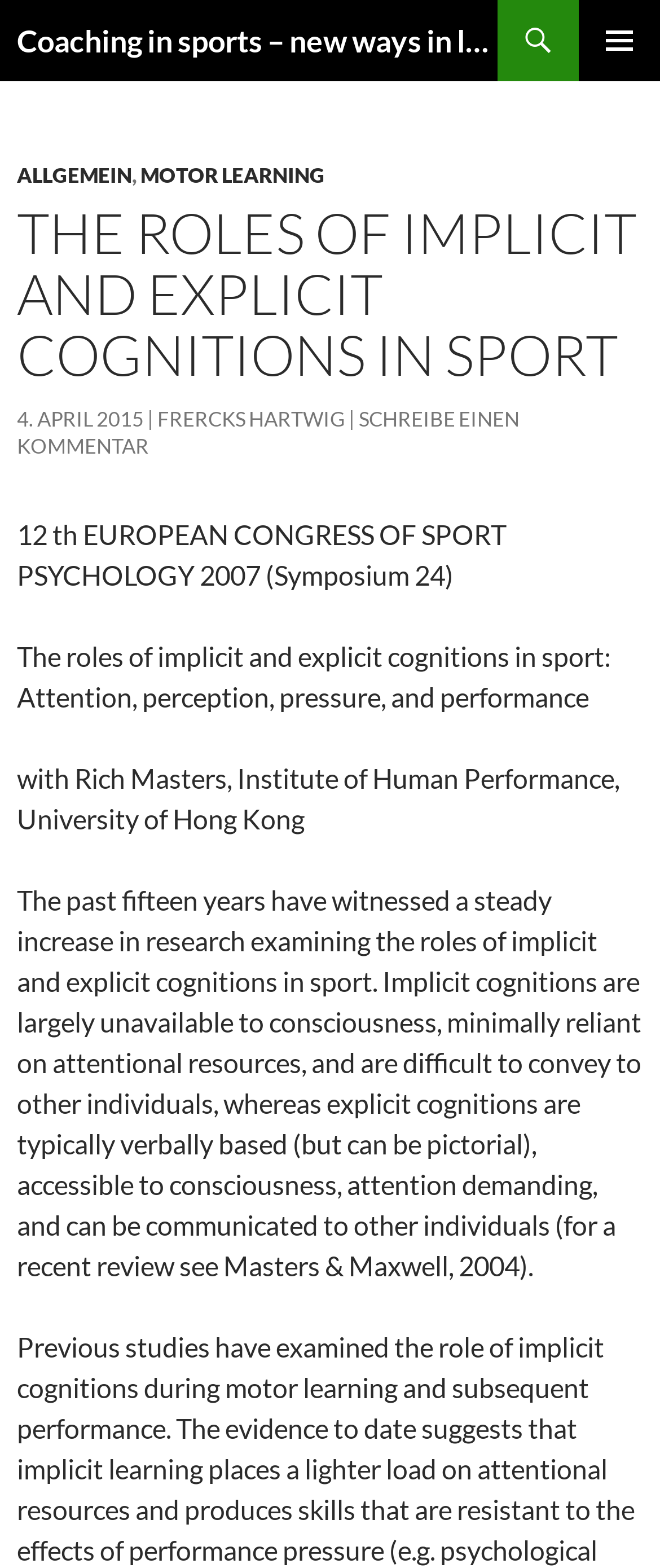Who is the author of the article?
Respond with a short answer, either a single word or a phrase, based on the image.

Frercks Hartwig